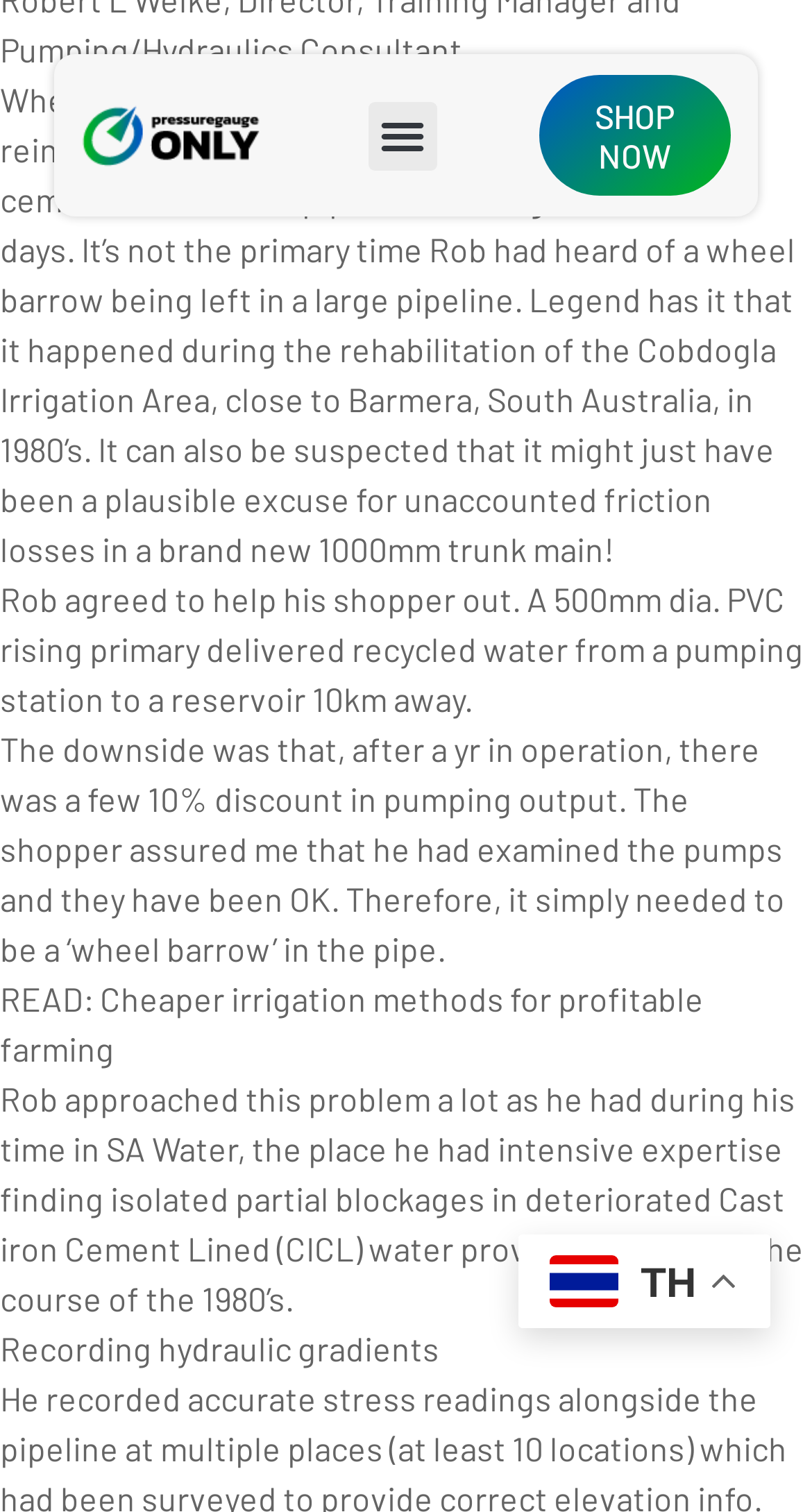What is the diameter of the PVC rising main? Based on the image, give a response in one word or a short phrase.

500mm